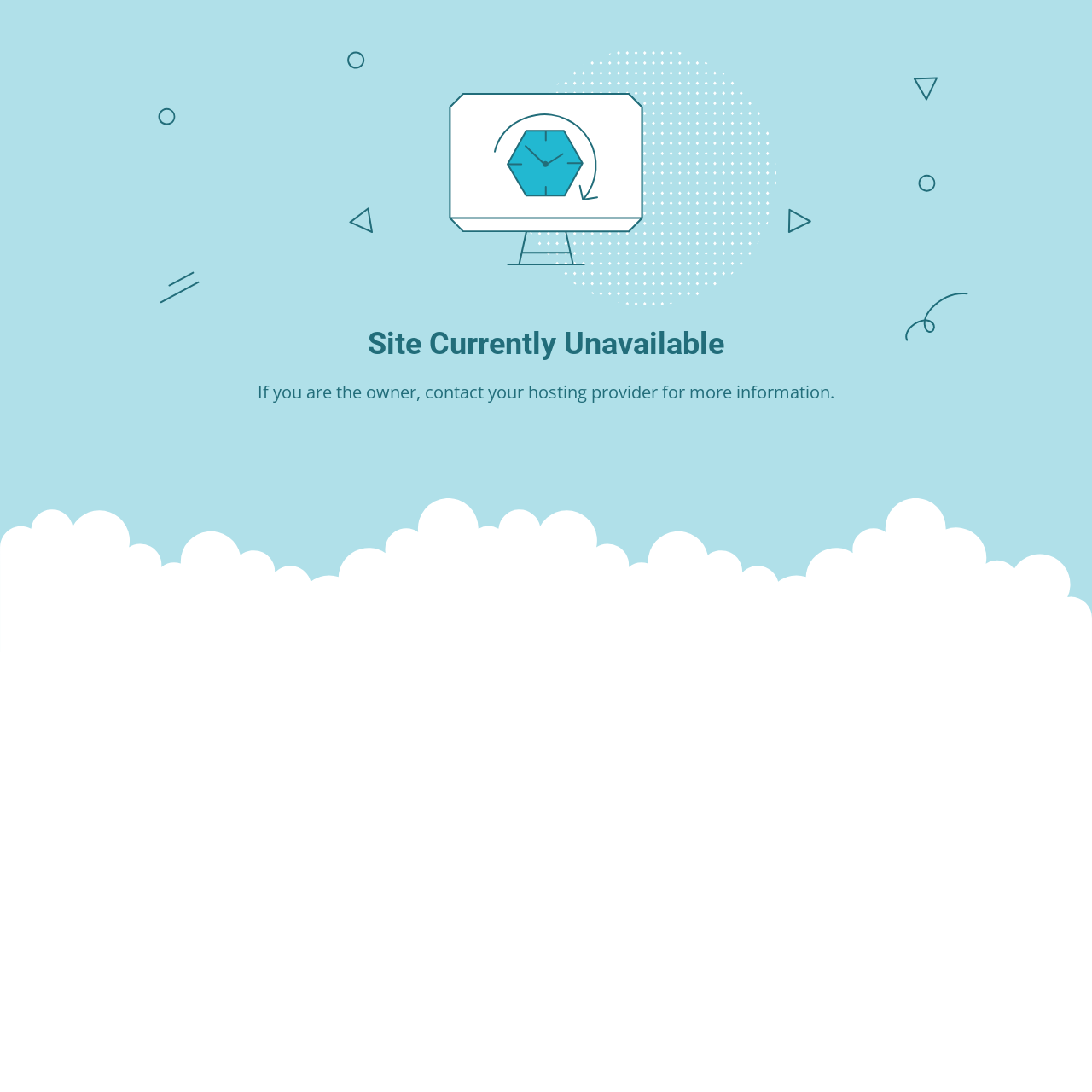Extract the main title from the webpage.

Site Currently Unavailable